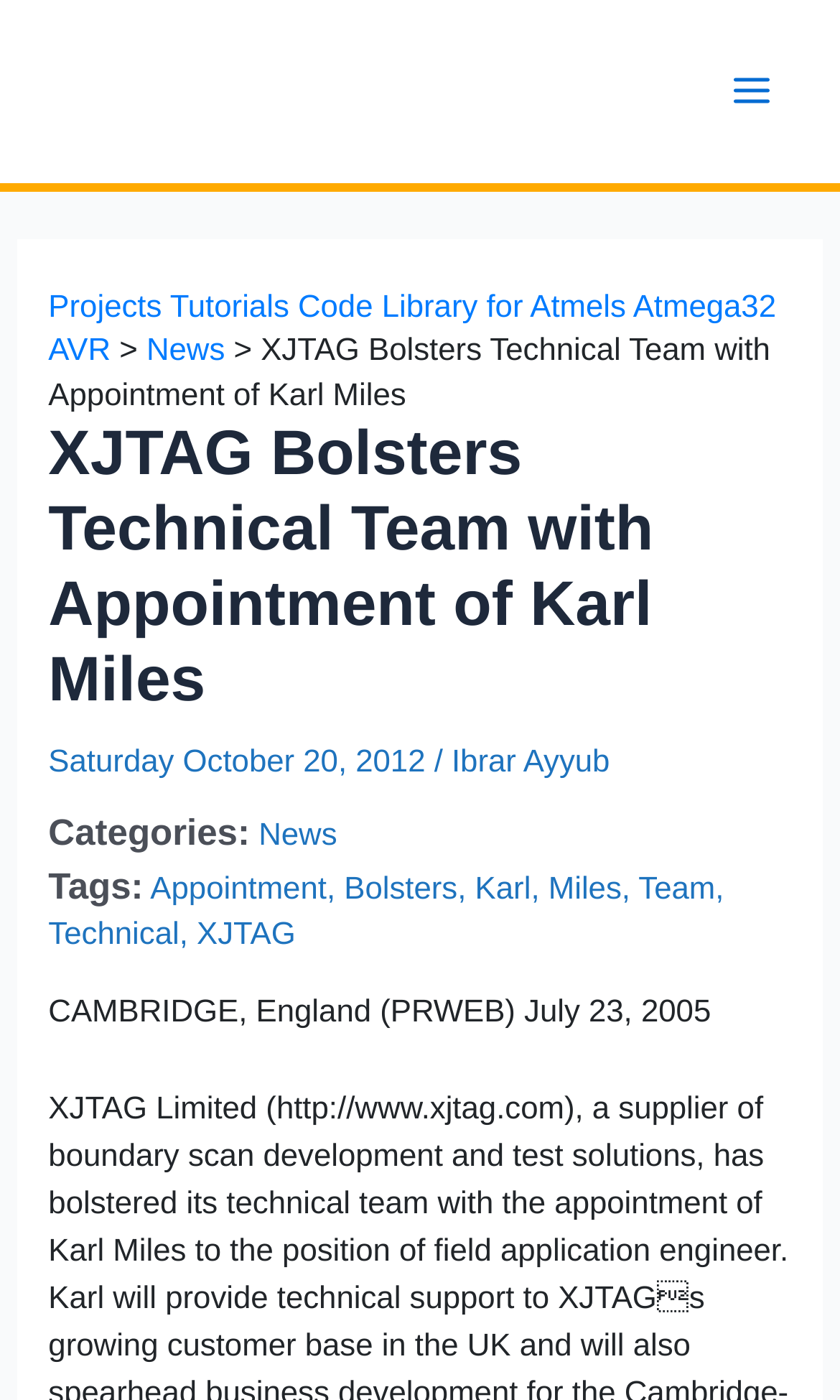What is the position of Karl Miles in the company?
From the screenshot, provide a brief answer in one word or phrase.

Technical Team